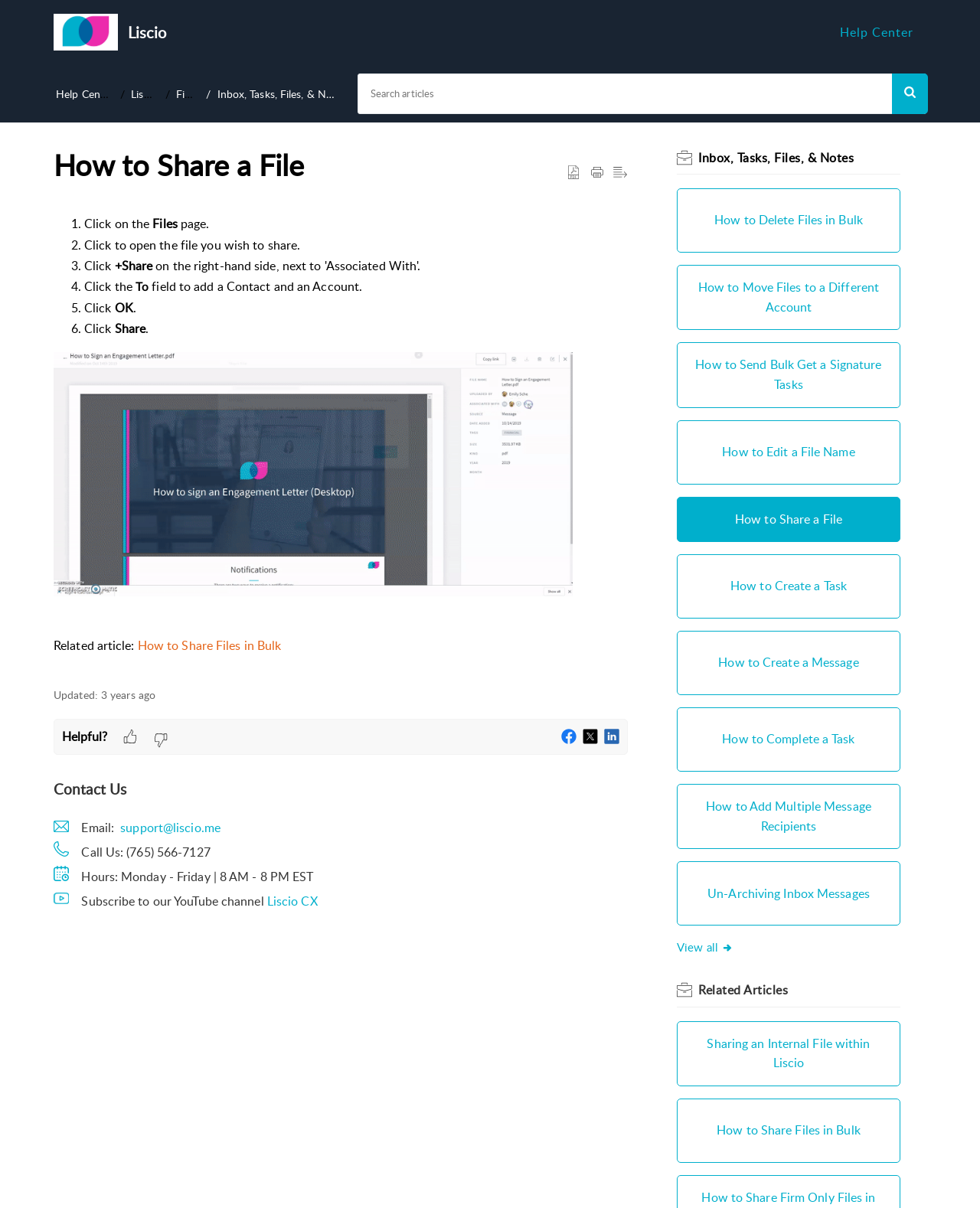Provide the bounding box coordinates of the area you need to click to execute the following instruction: "Click on 'How to Share Files in Bulk'".

[0.14, 0.527, 0.287, 0.541]